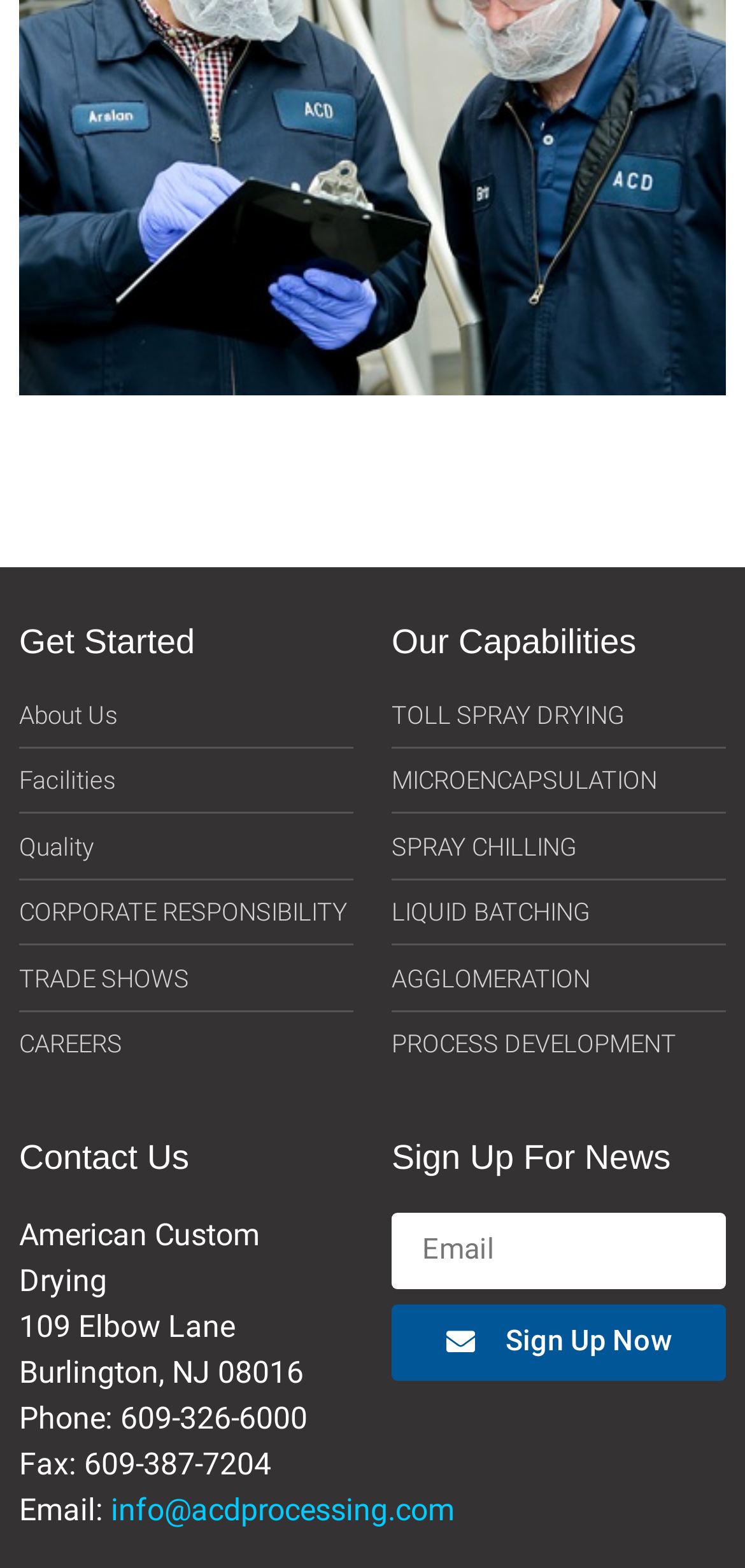Determine the bounding box coordinates of the target area to click to execute the following instruction: "Click on TOLL SPRAY DRYING."

[0.526, 0.444, 0.974, 0.468]